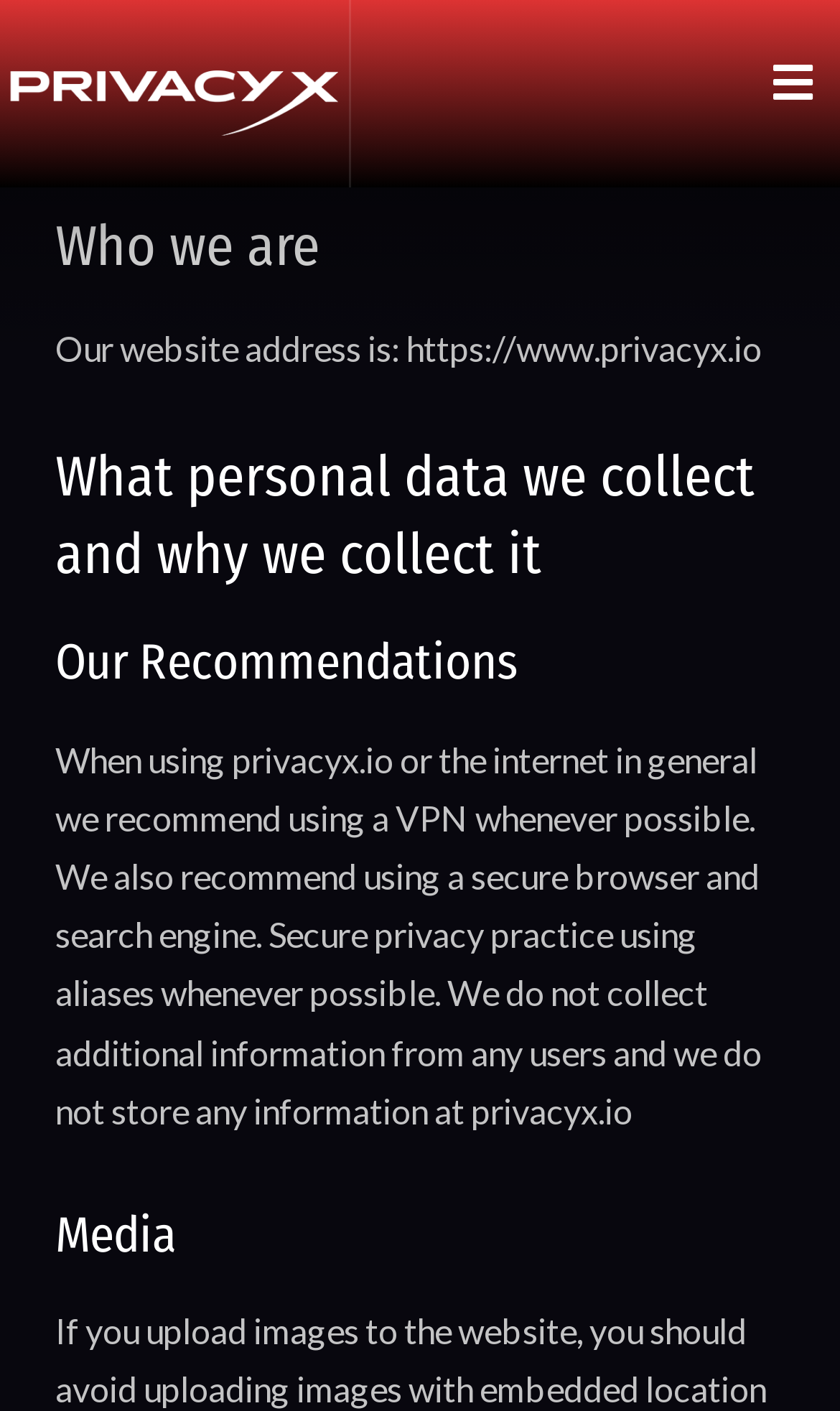Provide a one-word or short-phrase answer to the question:
What type of data does Privacy X collect?

personal data